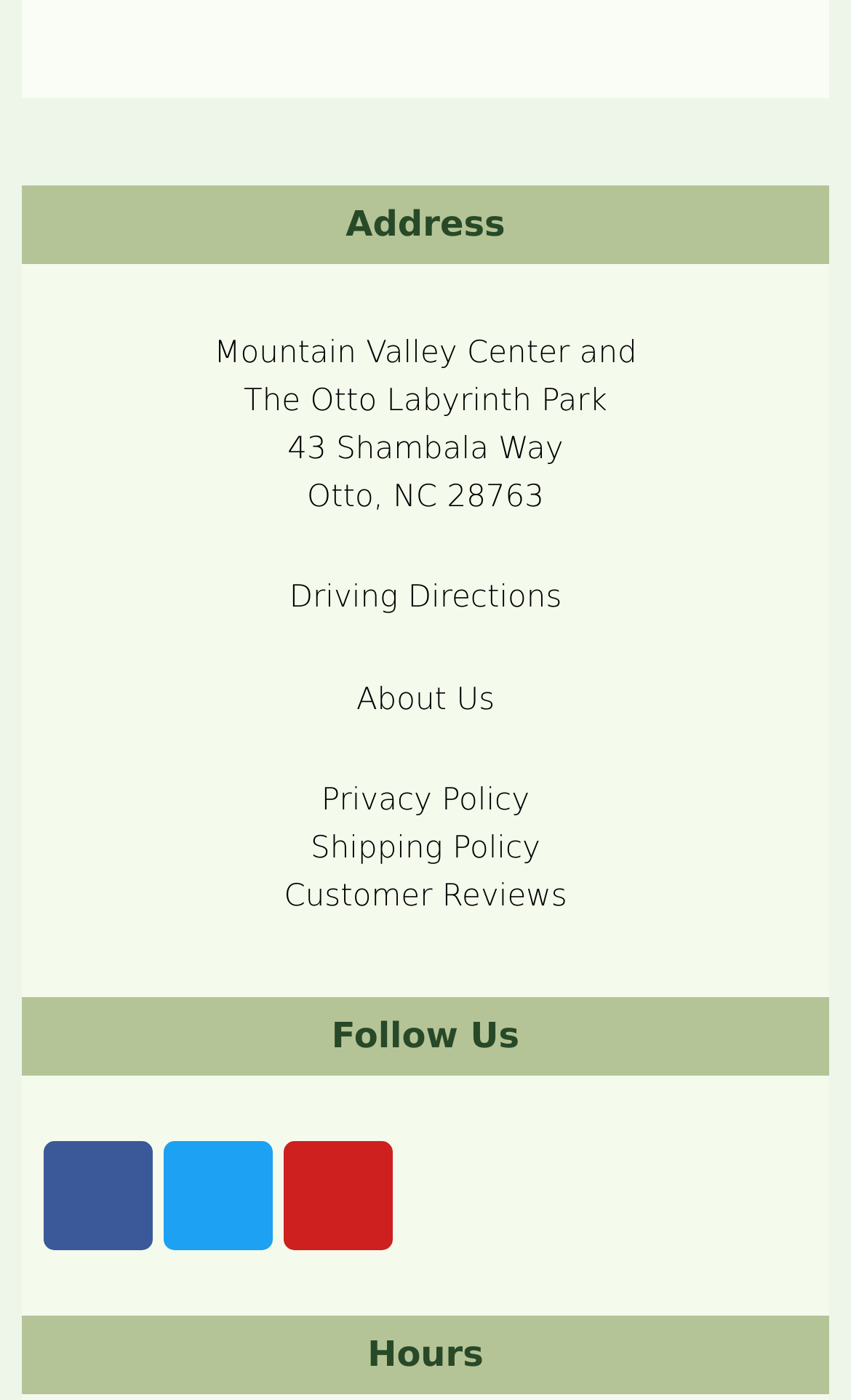Determine the bounding box coordinates for the area you should click to complete the following instruction: "View hours".

[0.051, 0.955, 0.949, 0.98]